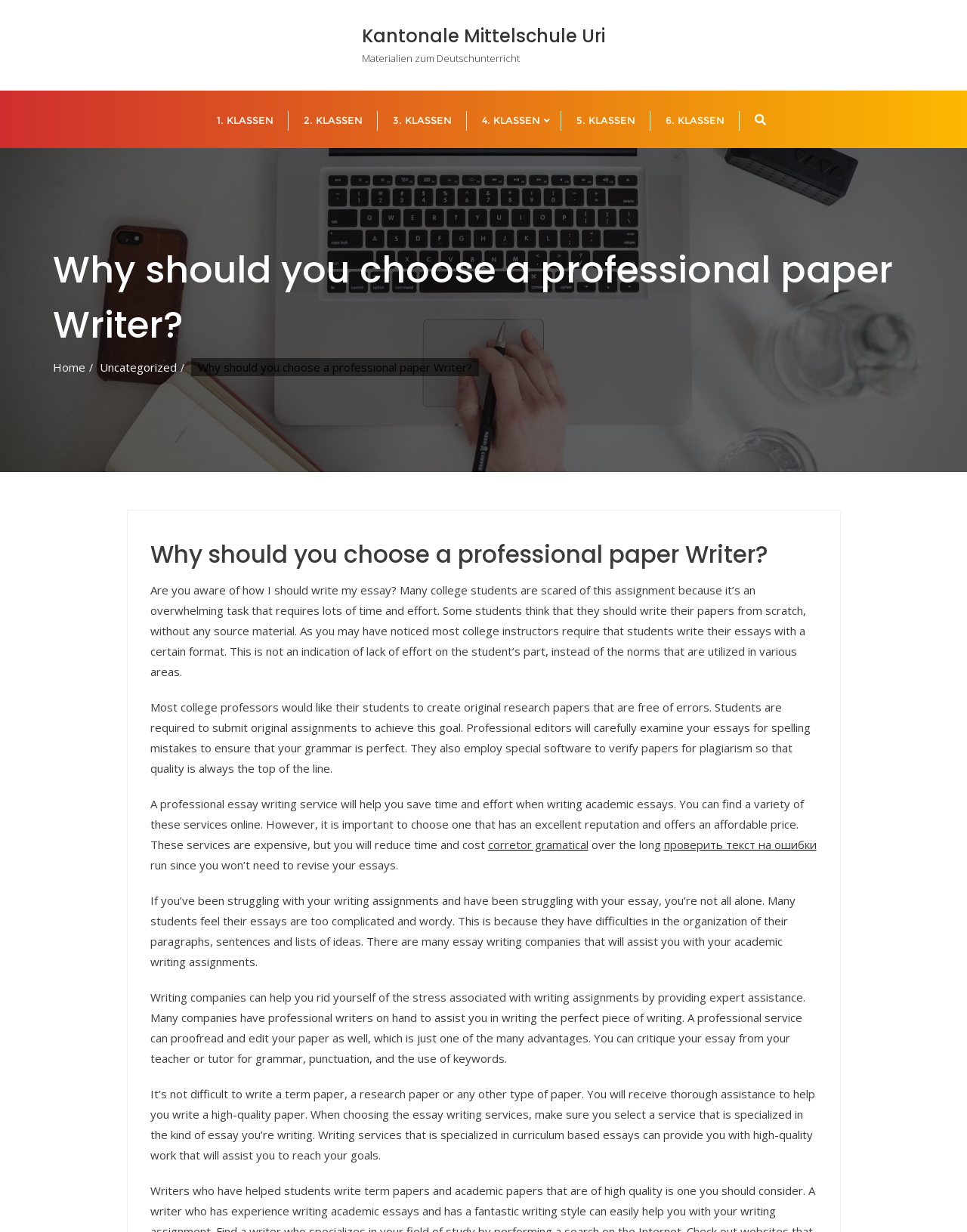What is the title or heading displayed on the webpage?

Why should you choose a professional paper Writer?